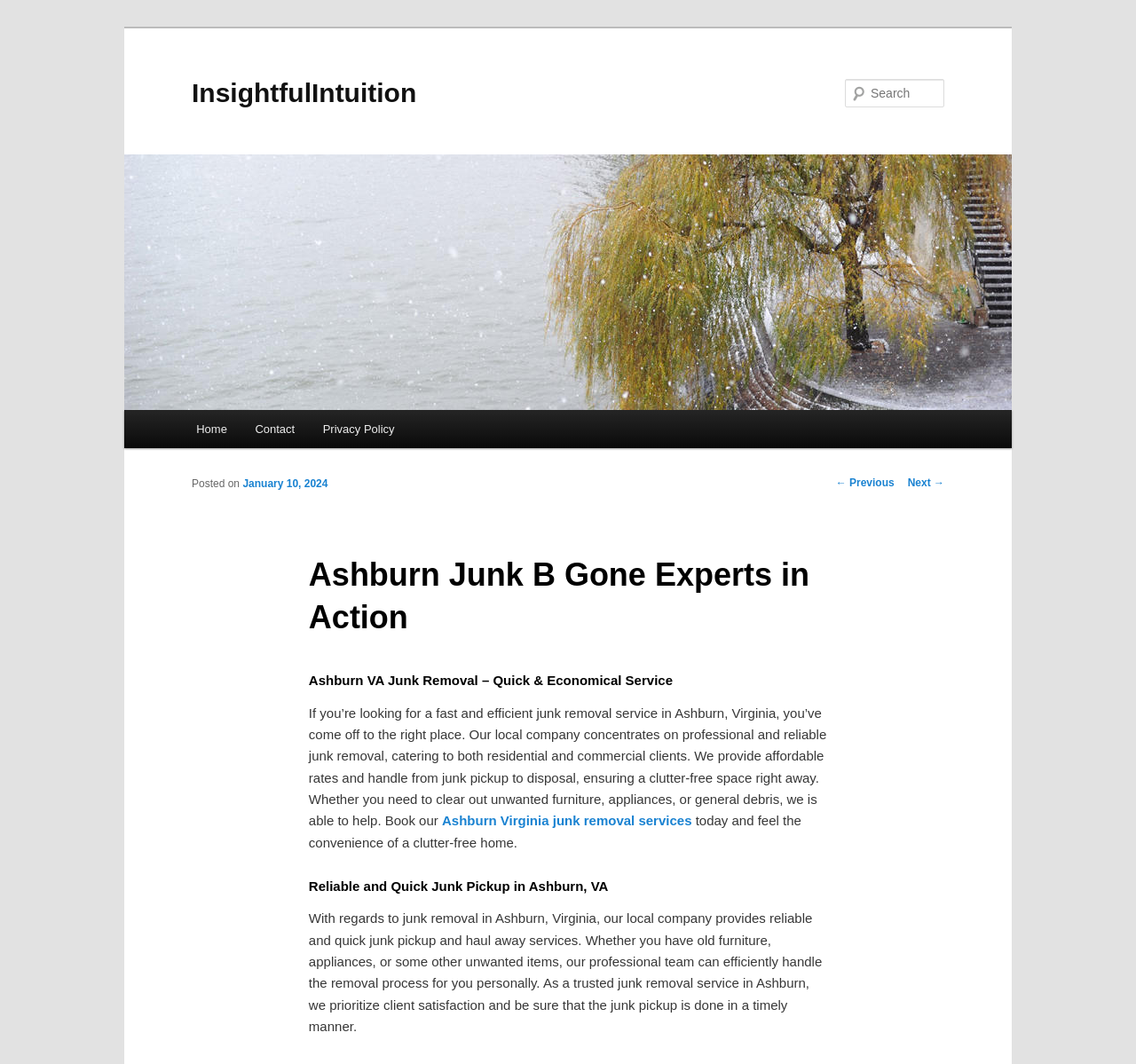Please locate the bounding box coordinates of the element's region that needs to be clicked to follow the instruction: "Read about Ashburn VA junk removal services". The bounding box coordinates should be provided as four float numbers between 0 and 1, i.e., [left, top, right, bottom].

[0.389, 0.764, 0.609, 0.779]